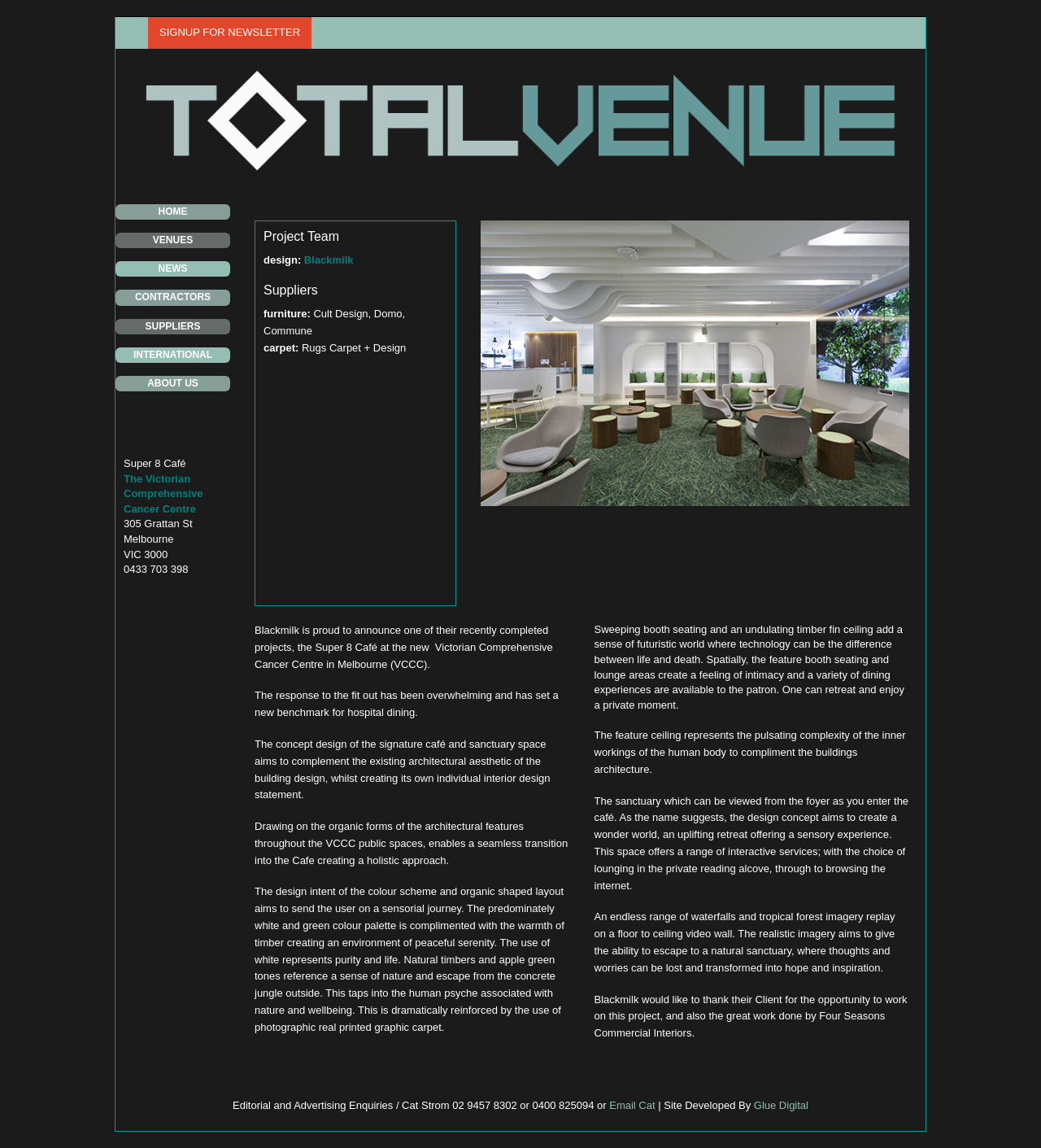Determine the bounding box coordinates of the region to click in order to accomplish the following instruction: "Read about Super 8 Café Melbourne project". Provide the coordinates as four float numbers between 0 and 1, specifically [left, top, right, bottom].

[0.245, 0.192, 0.873, 0.921]